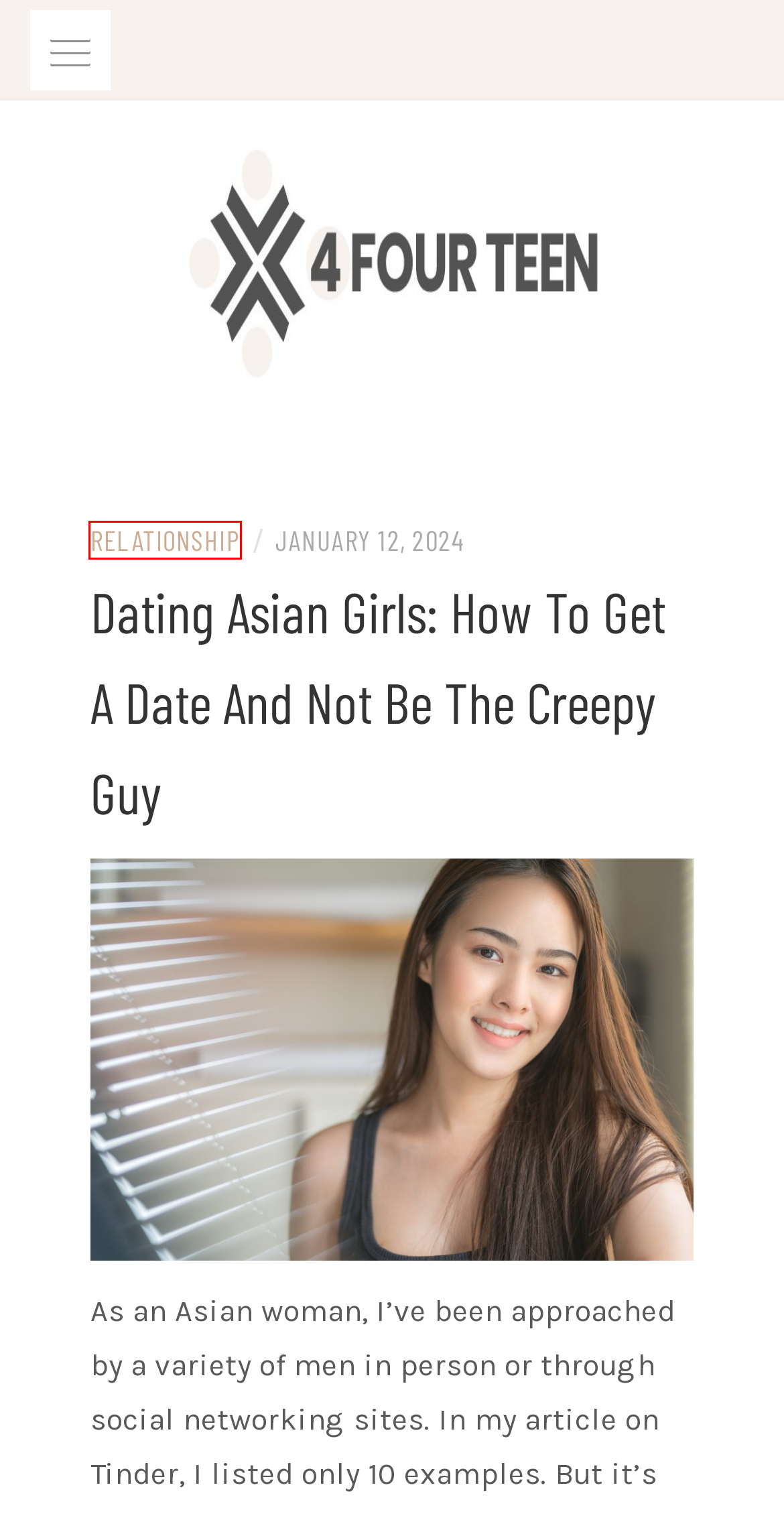With the provided screenshot showing a webpage and a red bounding box, determine which webpage description best fits the new page that appears after clicking the element inside the red box. Here are the options:
A. Weddings
B. Relationship
C. Restaurant
D. Music
E. Psychology predicts your relationship’s future
F. Health
G. Deck Sanding 101: Why, How, and When to Do It?
H. Other

B